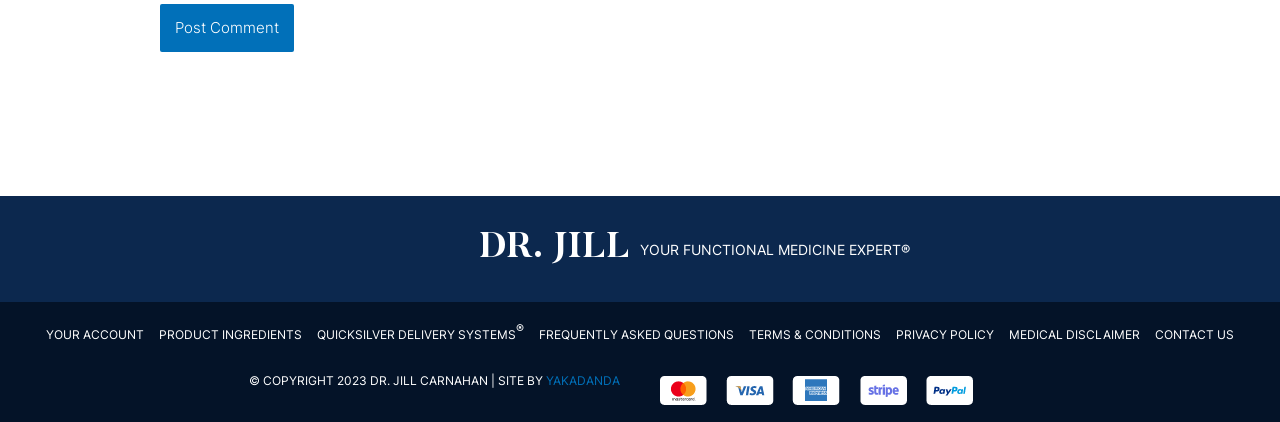Please determine the bounding box coordinates of the element to click on in order to accomplish the following task: "View product ingredients". Ensure the coordinates are four float numbers ranging from 0 to 1, i.e., [left, top, right, bottom].

[0.124, 0.74, 0.236, 0.849]